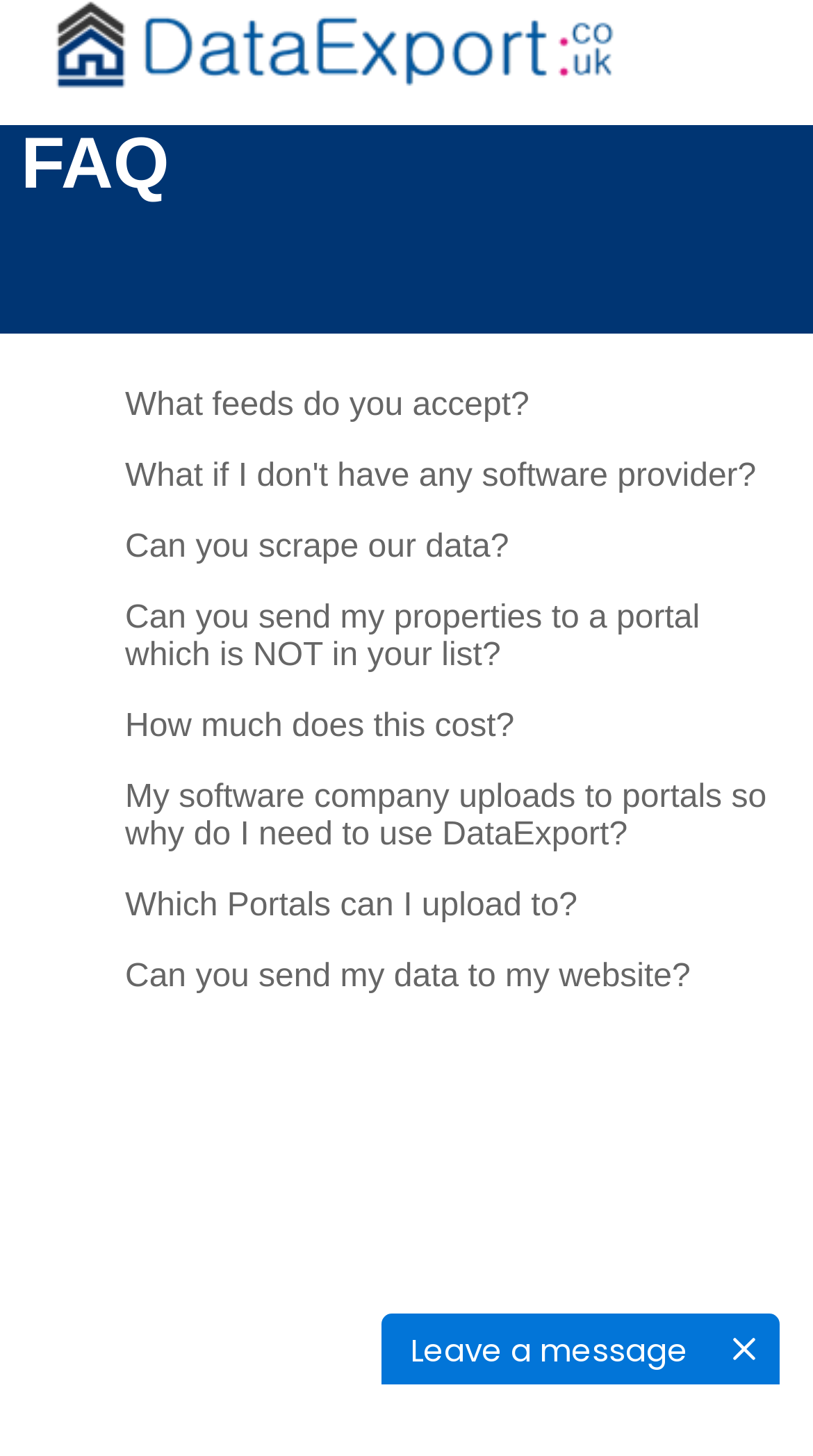Find the bounding box coordinates of the element to click in order to complete this instruction: "visit DataExport.co.uk". The bounding box coordinates must be four float numbers between 0 and 1, denoted as [left, top, right, bottom].

[0.038, 0.036, 0.807, 0.07]